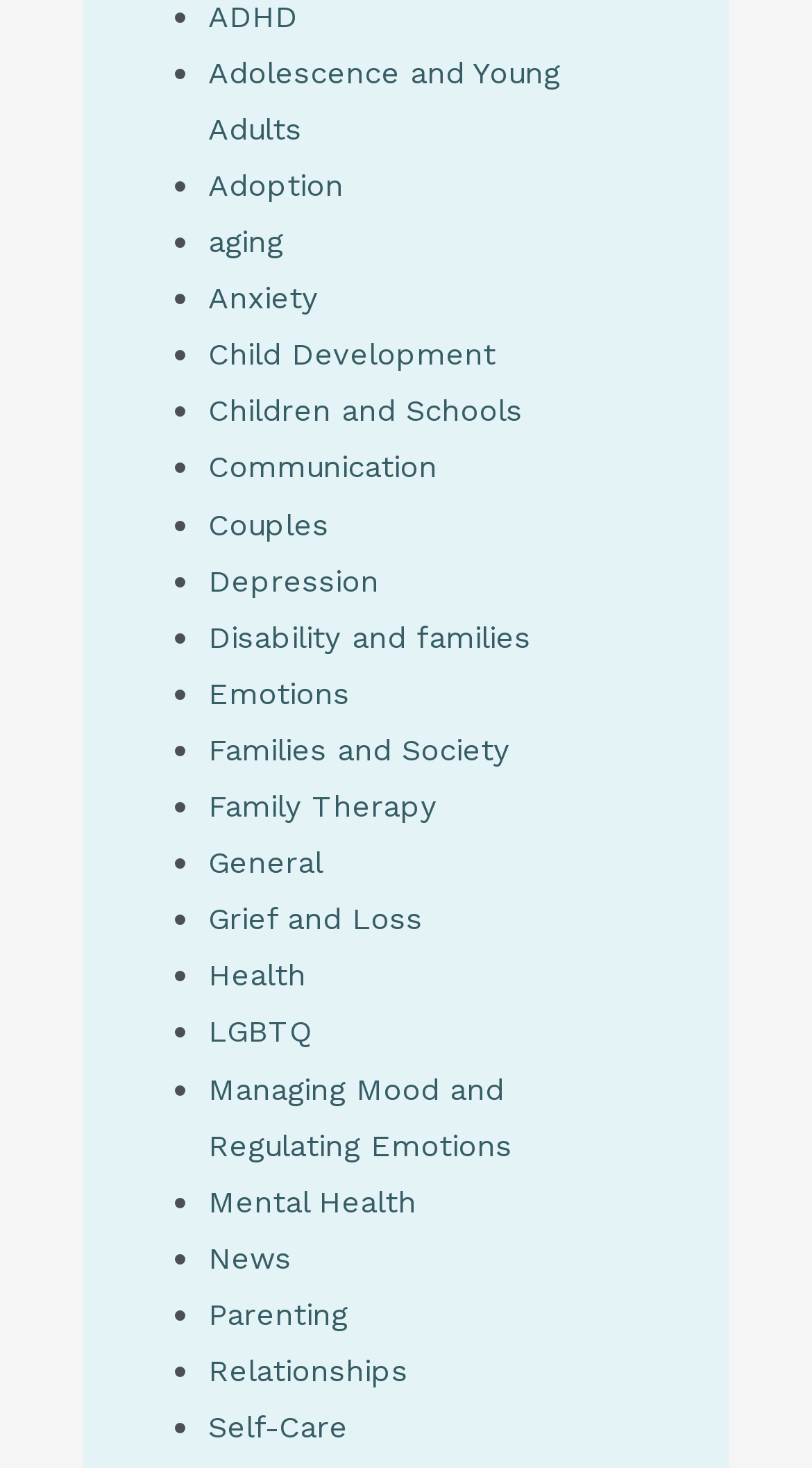What is the purpose of the list markers?
From the details in the image, provide a complete and detailed answer to the question.

The list markers, represented by '•', are used to separate each link on the webpage. They are placed before each link, indicating that the links are part of a list. This formatting helps to organize the content and make it easier to read.